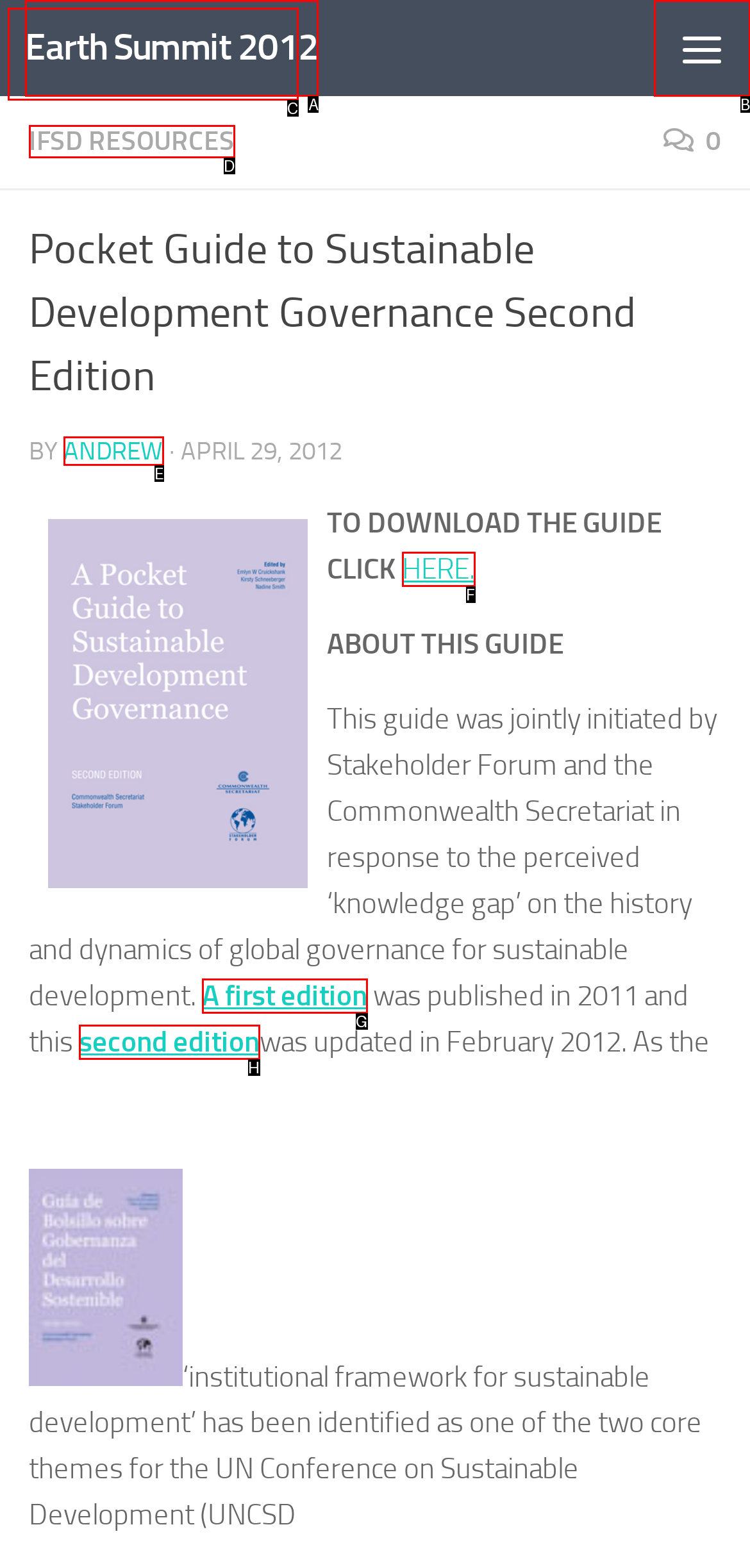Given the description: andrew, identify the matching HTML element. Provide the letter of the correct option.

E